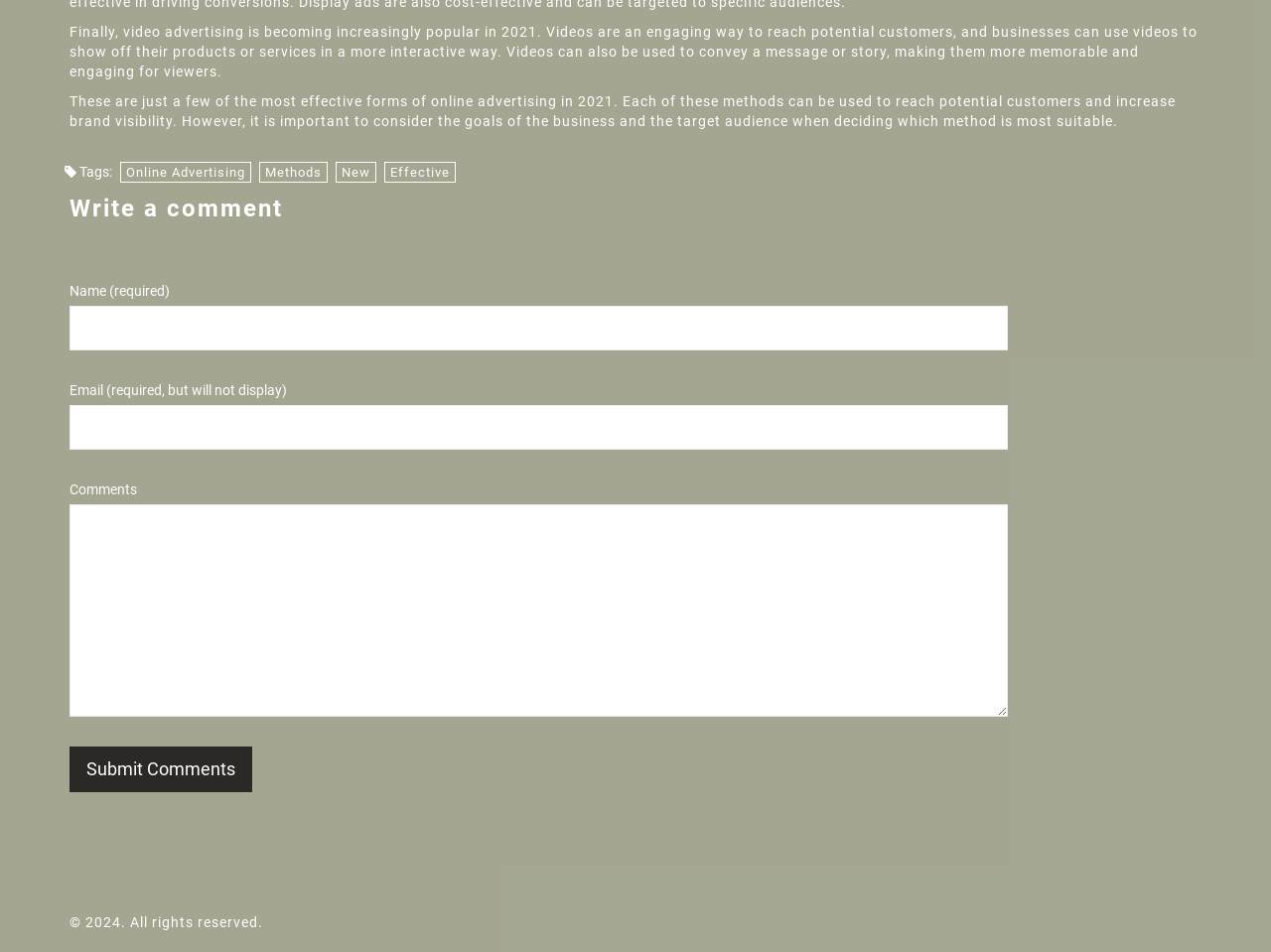Give the bounding box coordinates for this UI element: "parent_node: Name (required) name="comment[email]"". The coordinates should be four float numbers between 0 and 1, arranged as [left, top, right, bottom].

[0.055, 0.426, 0.793, 0.473]